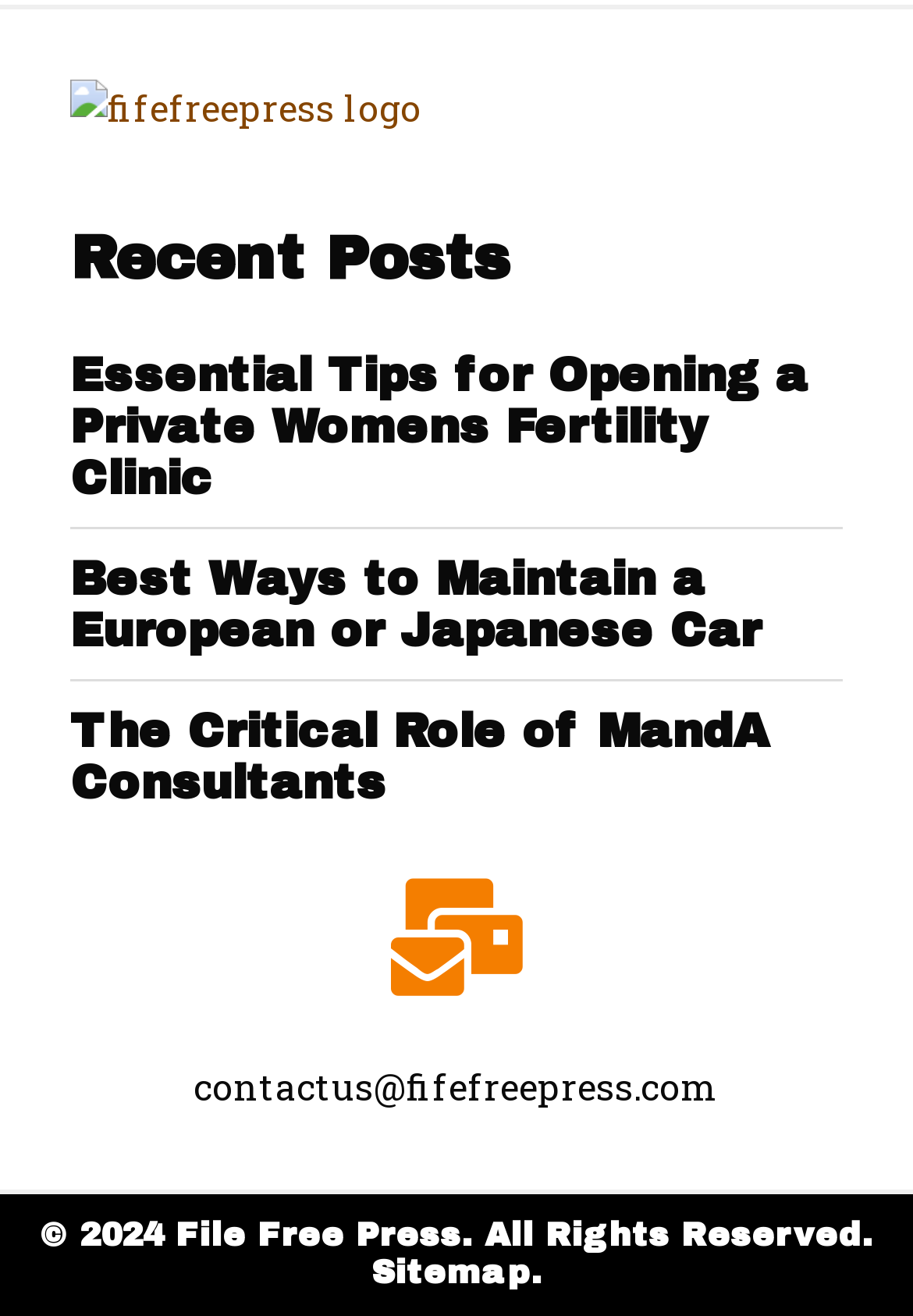Identify the bounding box coordinates for the UI element that matches this description: "name="lastname"".

None